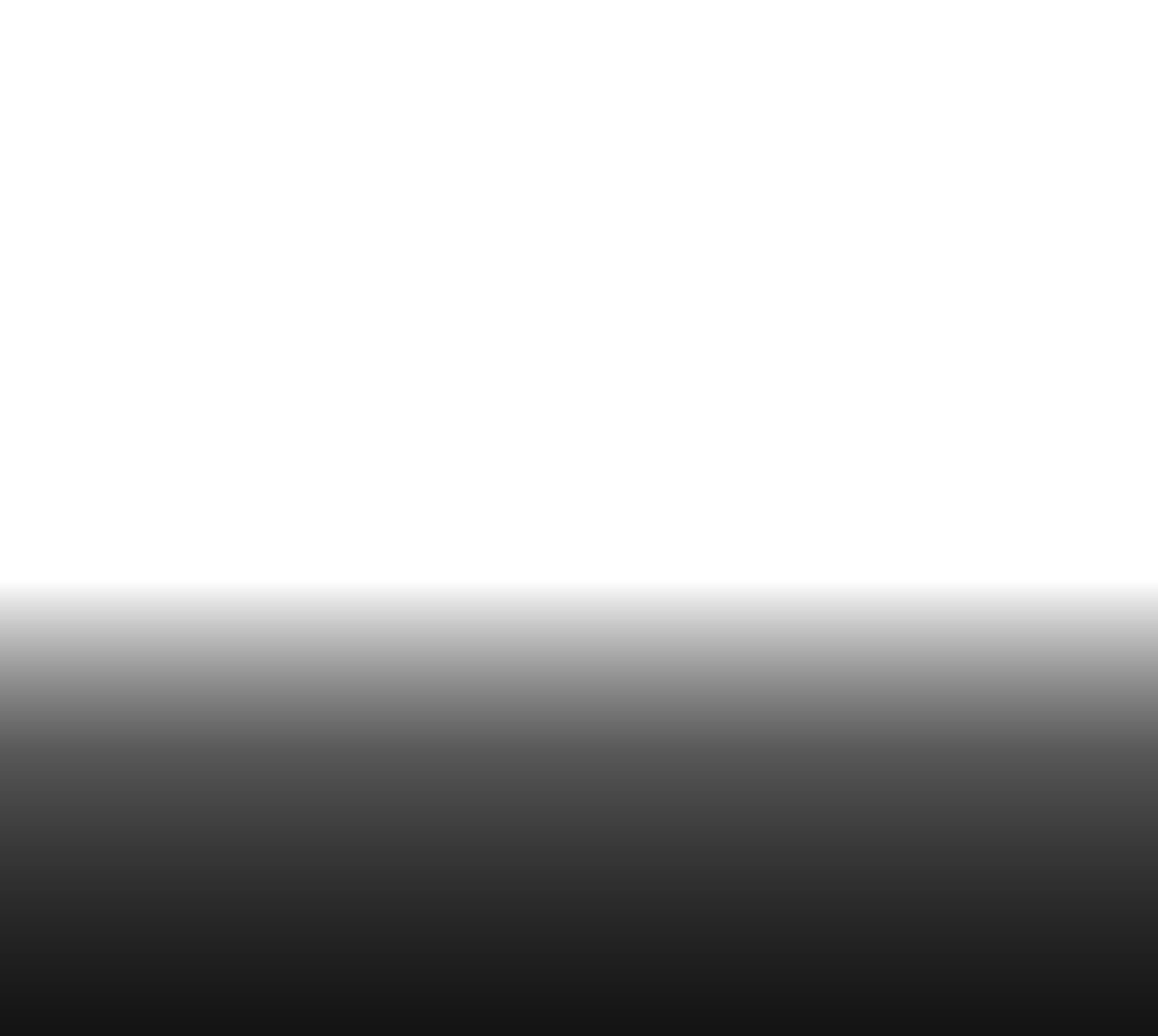Please identify the primary heading on the webpage and return its text.

PS Audio DirectStream DAC MK2 (Gear Review)